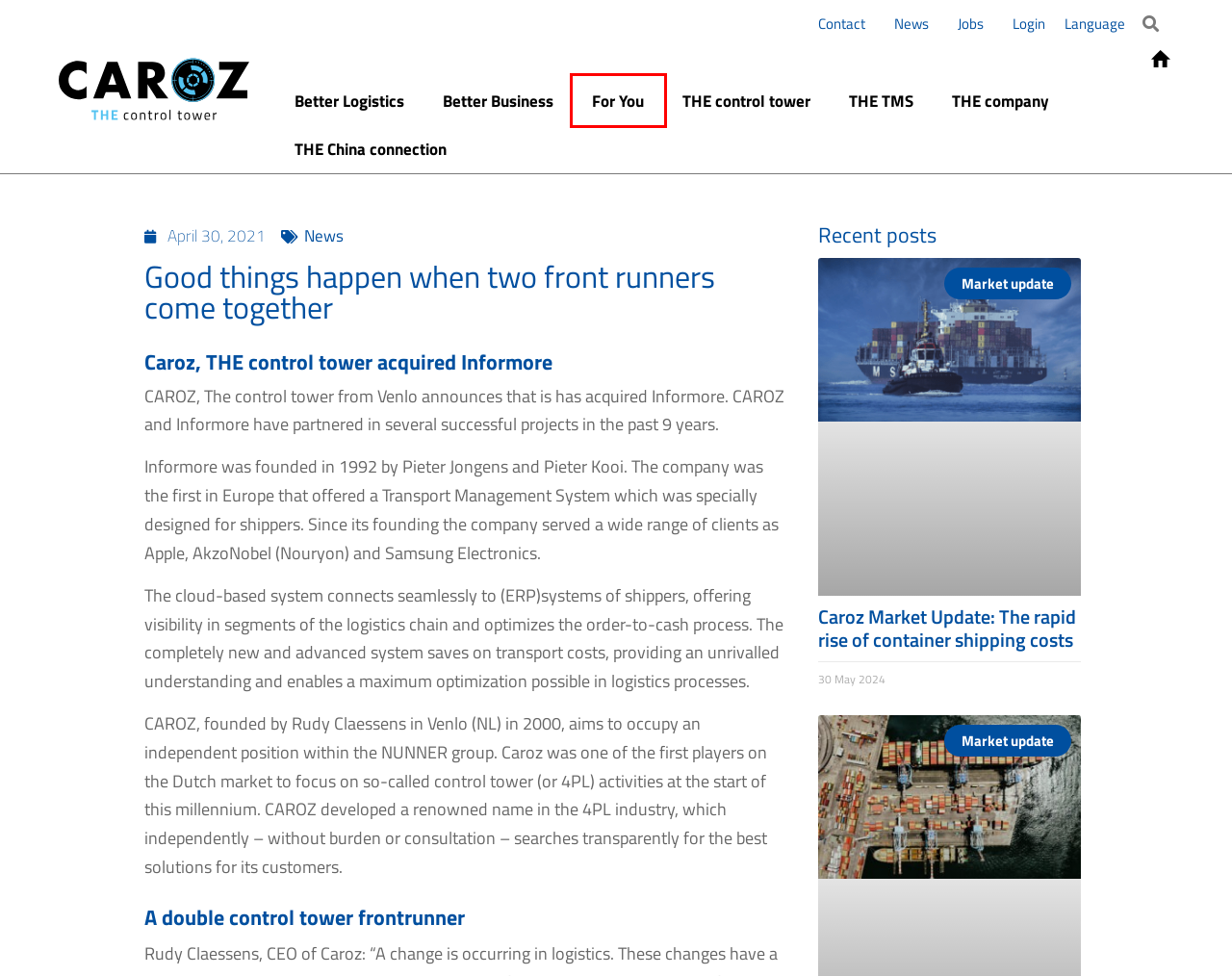You have a screenshot of a webpage with a red bounding box around an element. Identify the webpage description that best fits the new page that appears after clicking the selected element in the red bounding box. Here are the candidates:
A. Enso
B. Logistics clients | Caroz
C. Improve your logistics processes | Caroz
D. News - Caroz
E. Contact - Caroz
F. Advanced TMS software for shippers | Caroz
G. Caroz Market Update: The rapid rise of container shipping costs - Caroz
H. Improve your business with logistics optimisation | Caroz

B